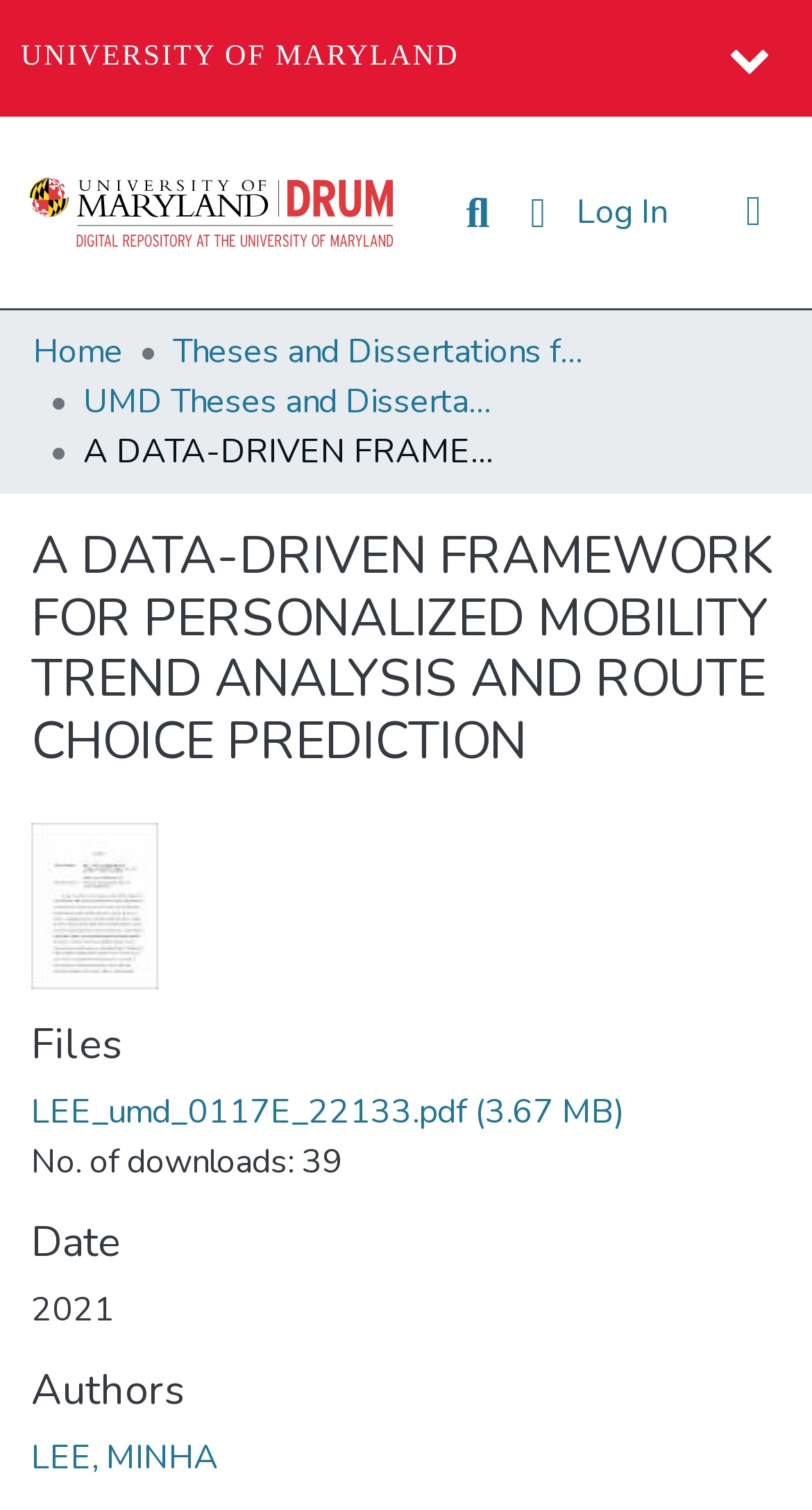Determine the bounding box coordinates for the UI element with the following description: "aria-label="Language switch" title="Language switch"". The coordinates should be four float numbers between 0 and 1, represented as [left, top, right, bottom].

[0.631, 0.124, 0.695, 0.157]